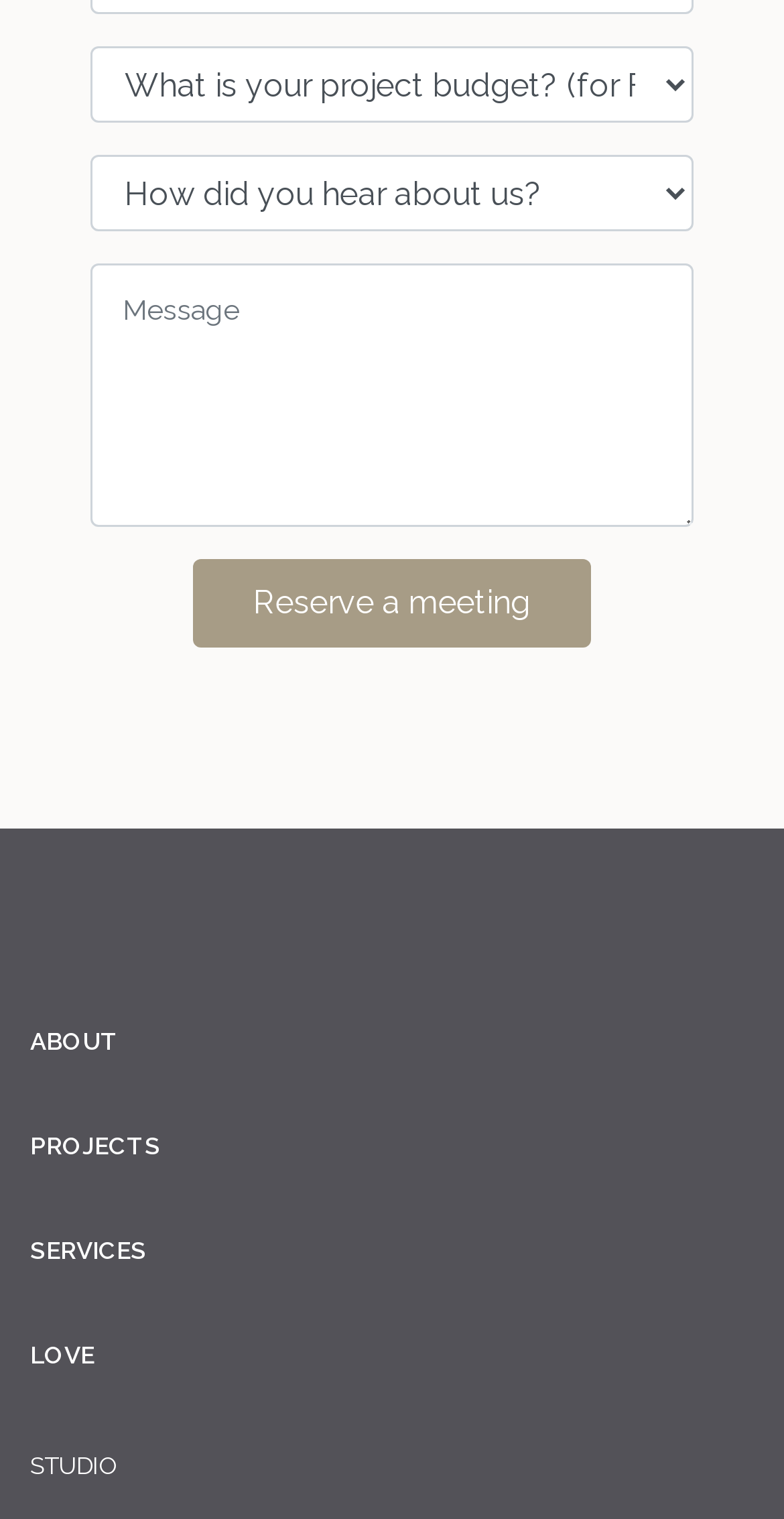Find the bounding box coordinates of the area that needs to be clicked in order to achieve the following instruction: "Type a message". The coordinates should be specified as four float numbers between 0 and 1, i.e., [left, top, right, bottom].

[0.115, 0.174, 0.885, 0.347]